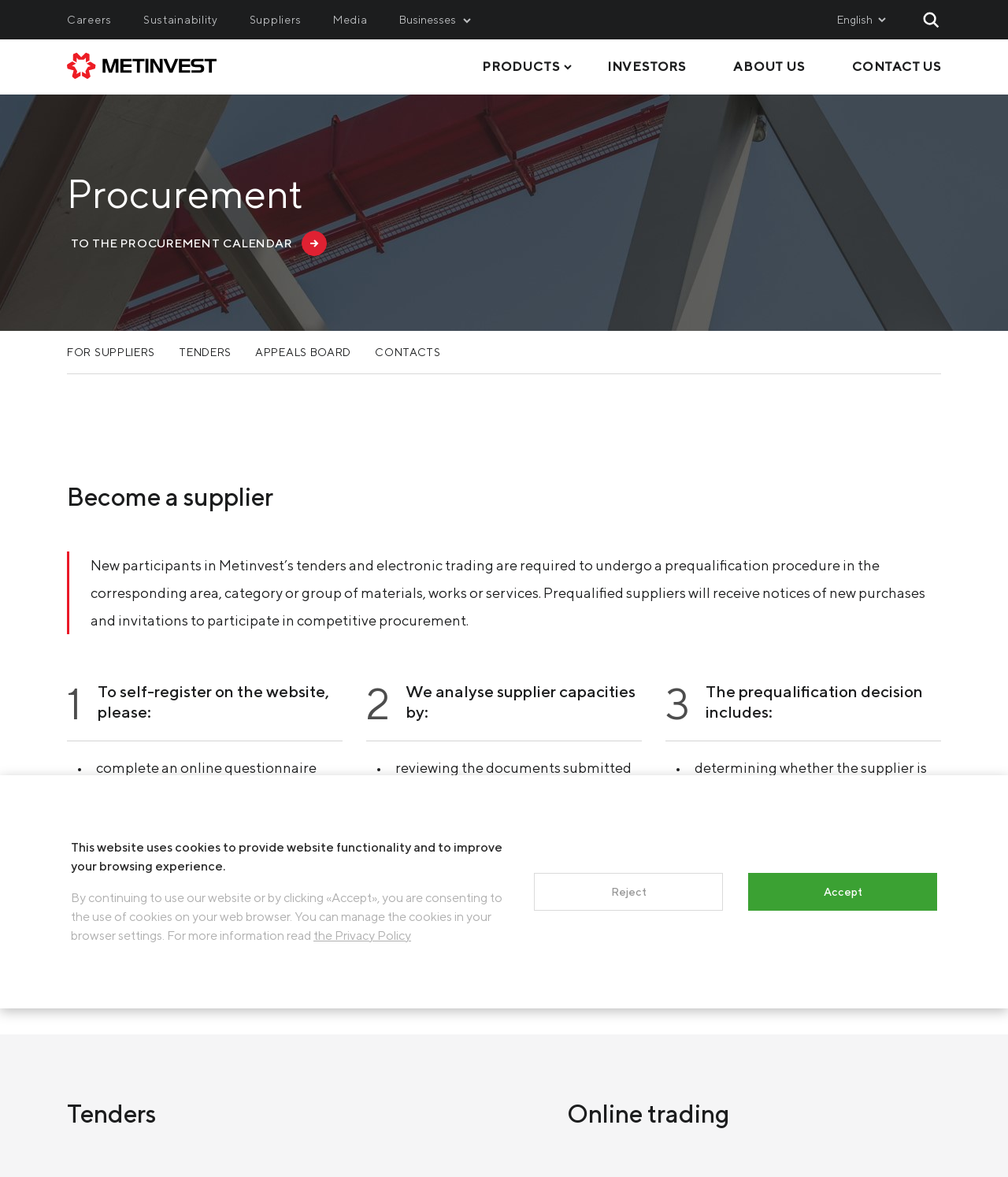Highlight the bounding box of the UI element that corresponds to this description: "To the Procurement calendar".

[0.07, 0.196, 0.324, 0.218]